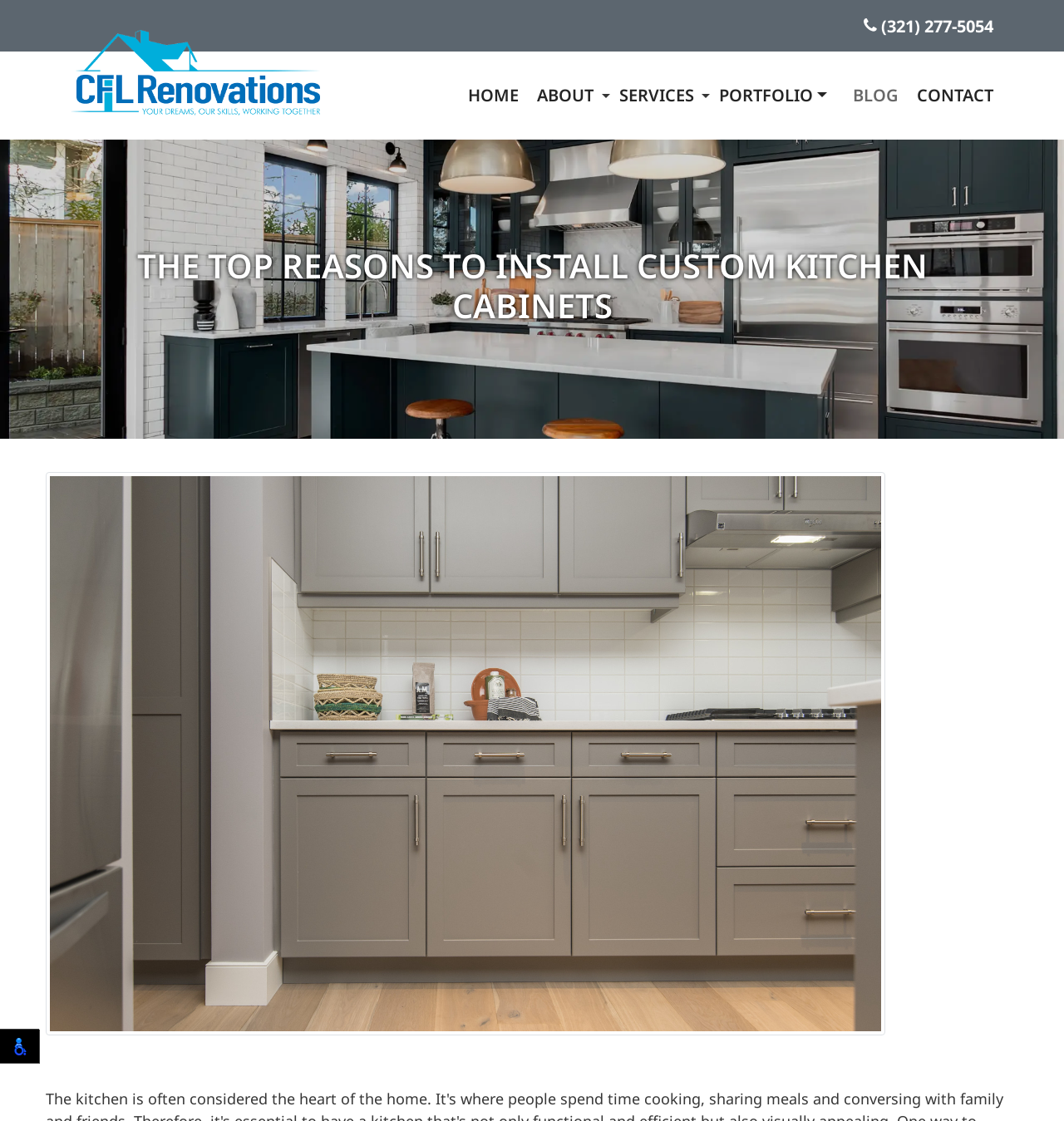What is the topic of the main content?
Please interpret the details in the image and answer the question thoroughly.

I inferred the topic of the main content by looking at the heading element with the text 'THE TOP REASONS TO INSTALL CUSTOM KITCHEN CABINETS' and the image element with the description 'The Top Reasons to Install Custom Kitchen Cabinets'.